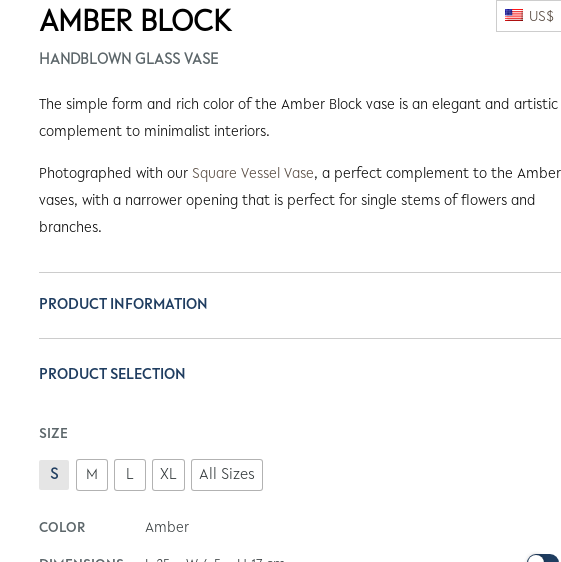Respond with a single word or phrase for the following question: 
What is the weight of the Square Vessel Vase?

3.3 kg